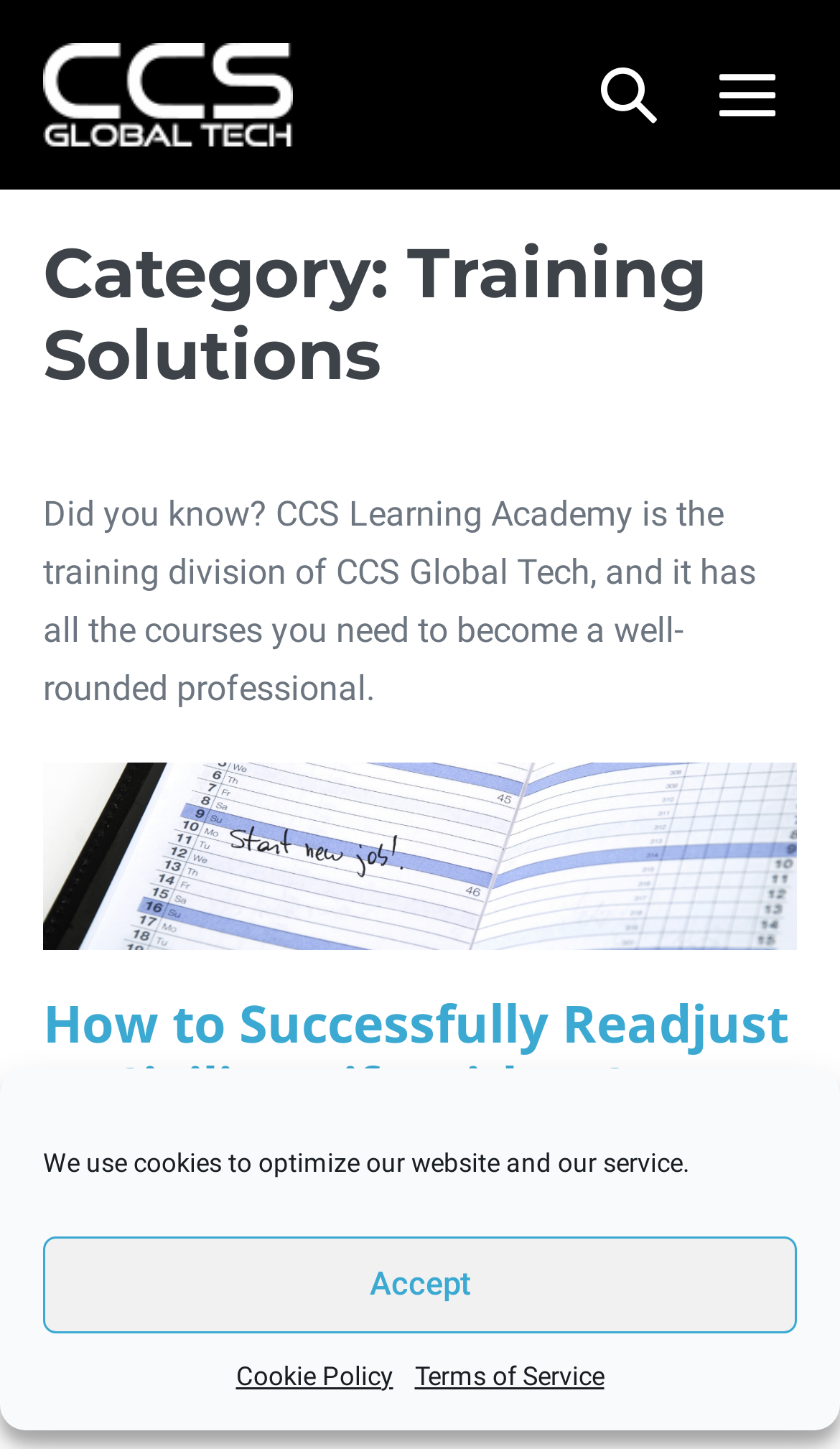Explain in detail what you observe on this webpage.

The webpage is about the training solutions archives of CCS Global Tech. At the top, there is a logo of CCS Global Tech, accompanied by a link to the company's main page. Below the logo, there is a search toggle button and a mobile site navigation button. 

On the top-right corner, there is a dialog box for managing cookie consent, which includes a message about using cookies to optimize the website and service, an "Accept" button, and links to the Cookie Policy and Terms of Service.

The main content of the webpage is divided into sections. The first section has a heading "Category: Training Solutions" and a brief introduction to CCS Learning Academy, which is the training division of CCS Global Tech. 

Below the introduction, there is a list of articles or blog posts. The first article is titled "How to Successfully Readjust to Civilian Life with a Career in Tech", which has a link to the full article. The article's title is also a heading, and it has a posted date of February 25, 2021. There is also a link to the CCS Global Tech Team.